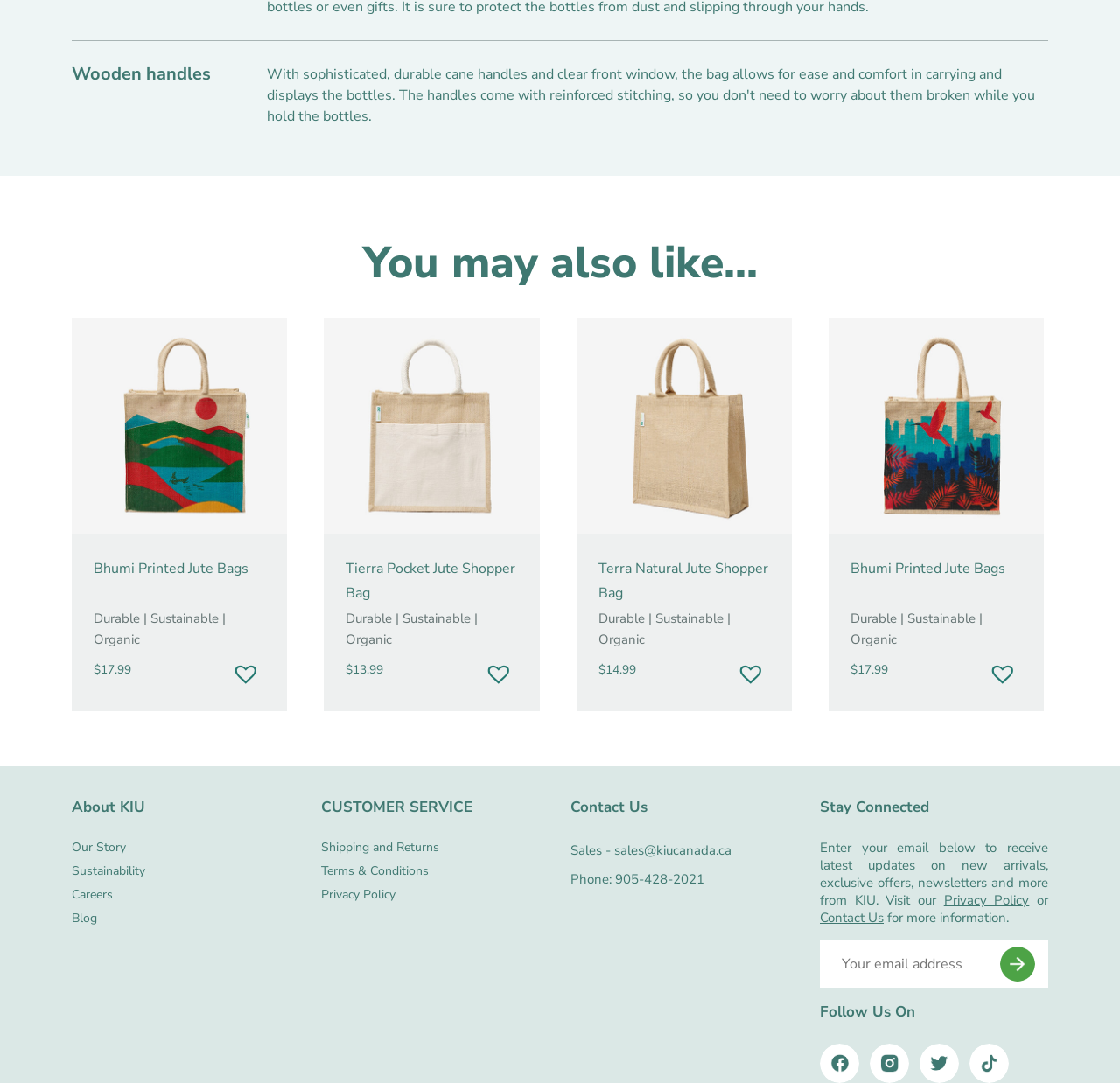Please locate the bounding box coordinates of the element that needs to be clicked to achieve the following instruction: "Click on the 'Sign up' button". The coordinates should be four float numbers between 0 and 1, i.e., [left, top, right, bottom].

[0.893, 0.874, 0.924, 0.907]